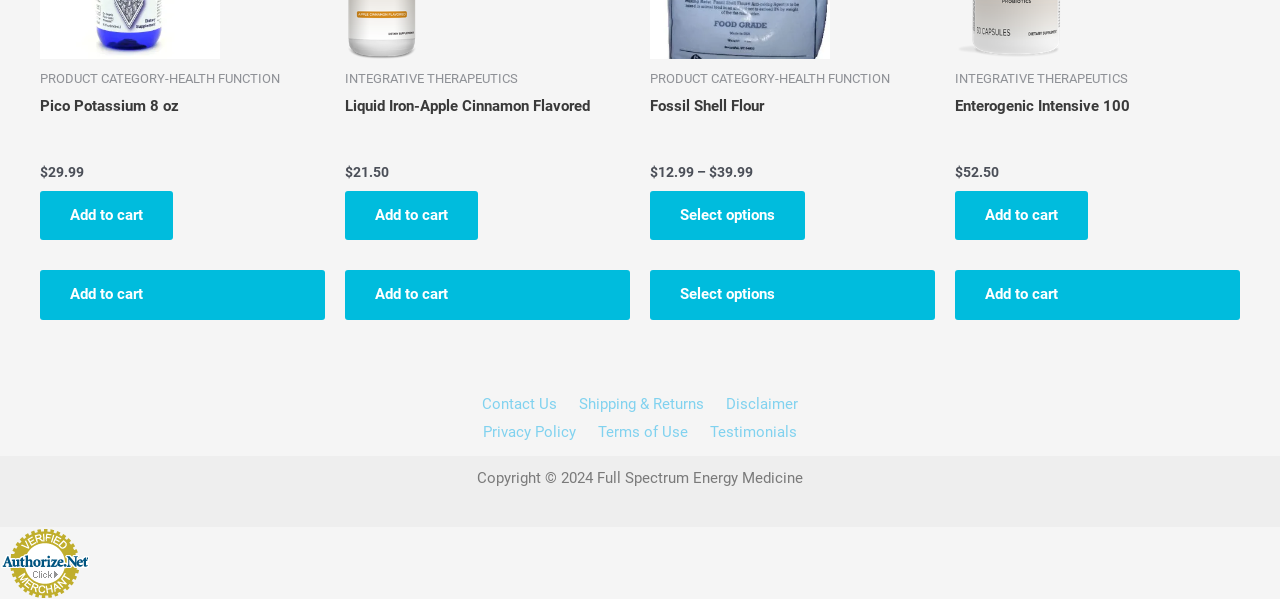Please reply to the following question with a single word or a short phrase:
What is the purpose of the links at the bottom of the page?

Provide information